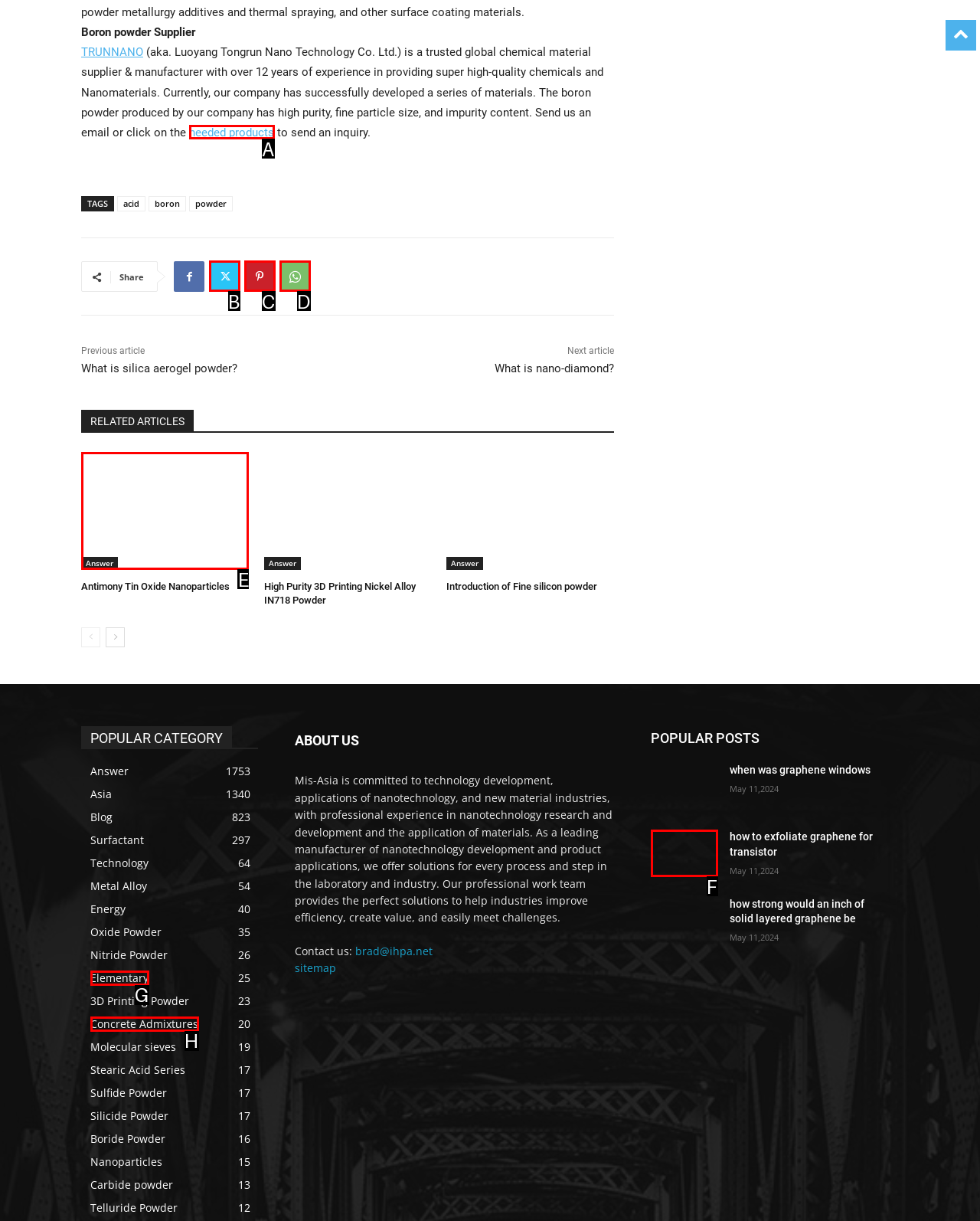Identify the UI element that best fits the description: WhatsApp
Respond with the letter representing the correct option.

D